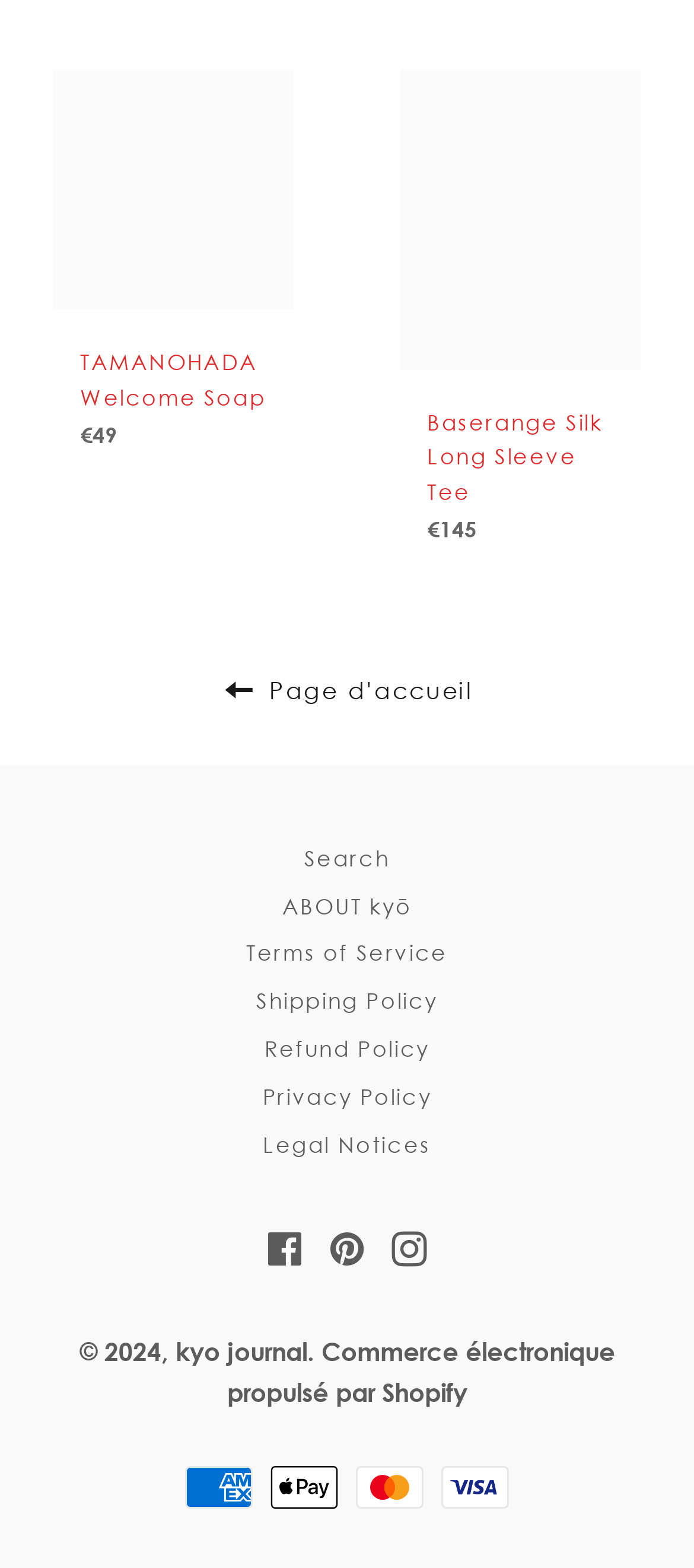Look at the image and write a detailed answer to the question: 
What payment methods are accepted?

The payment methods are identified by their respective image icons, which are American Express, Apple Pay, Mastercard, and Visa, located at the bottom of the webpage.